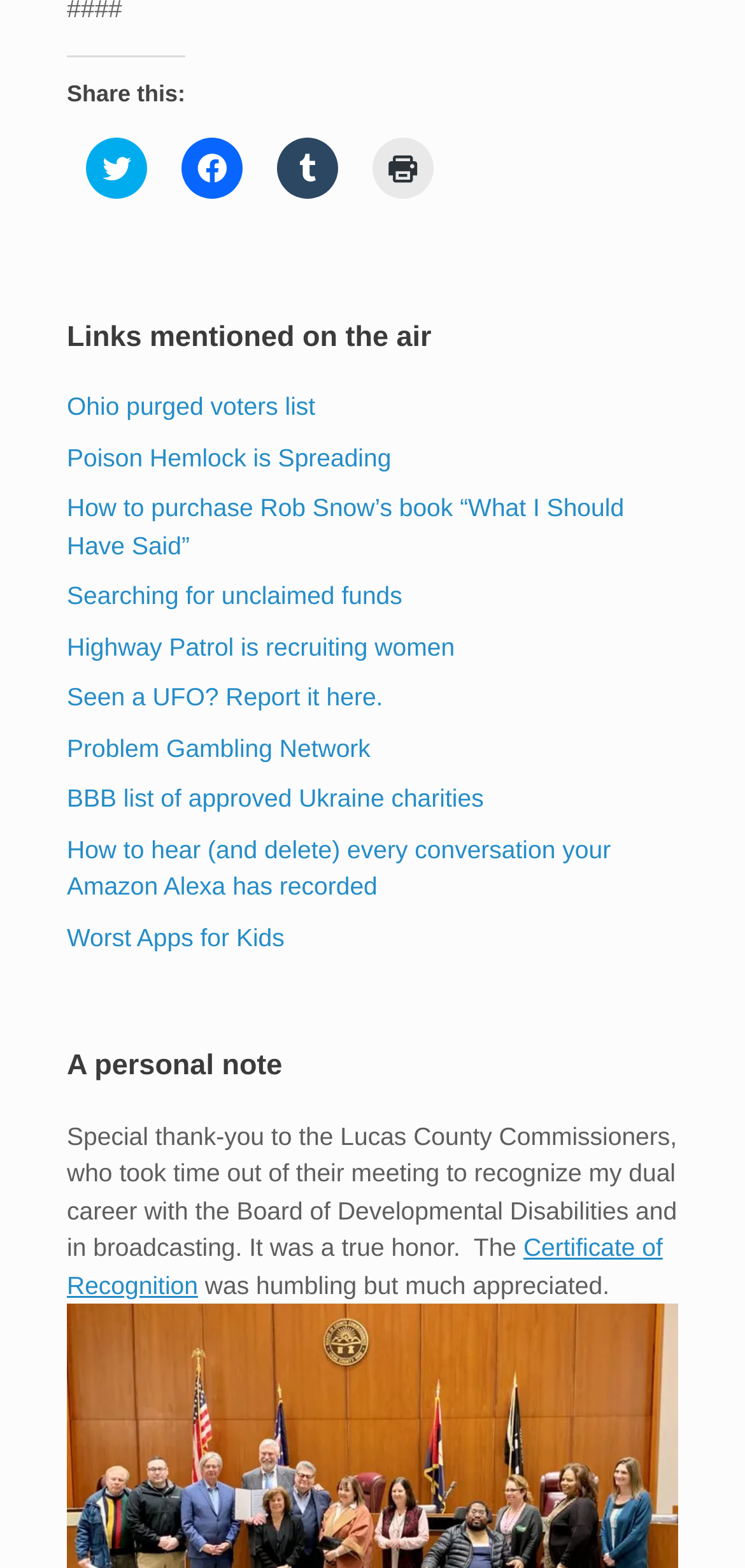Identify the bounding box coordinates of the specific part of the webpage to click to complete this instruction: "View Ohio purged voters list".

[0.09, 0.25, 0.423, 0.268]